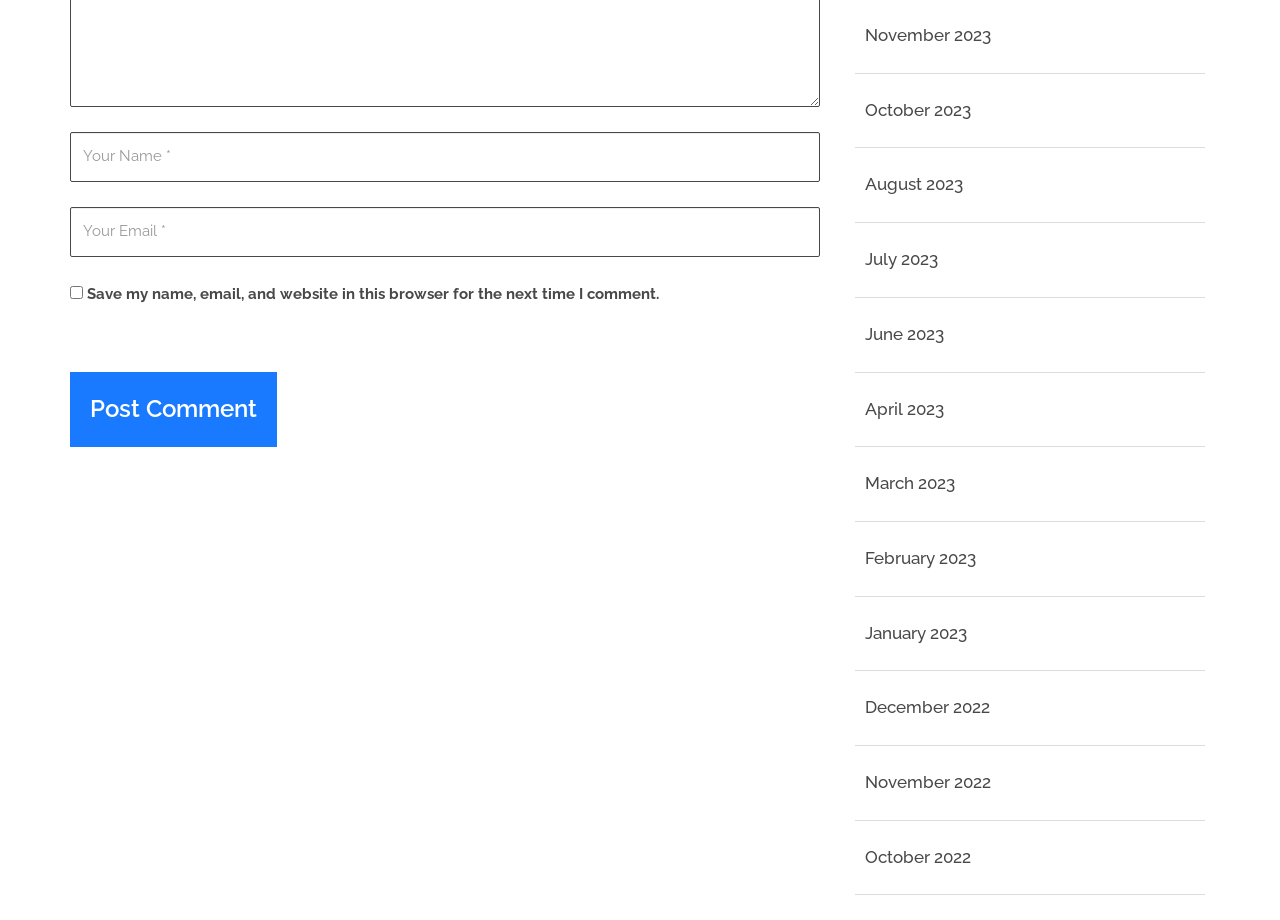What is the button below the textboxes for?
Look at the image and answer the question using a single word or phrase.

Post Comment